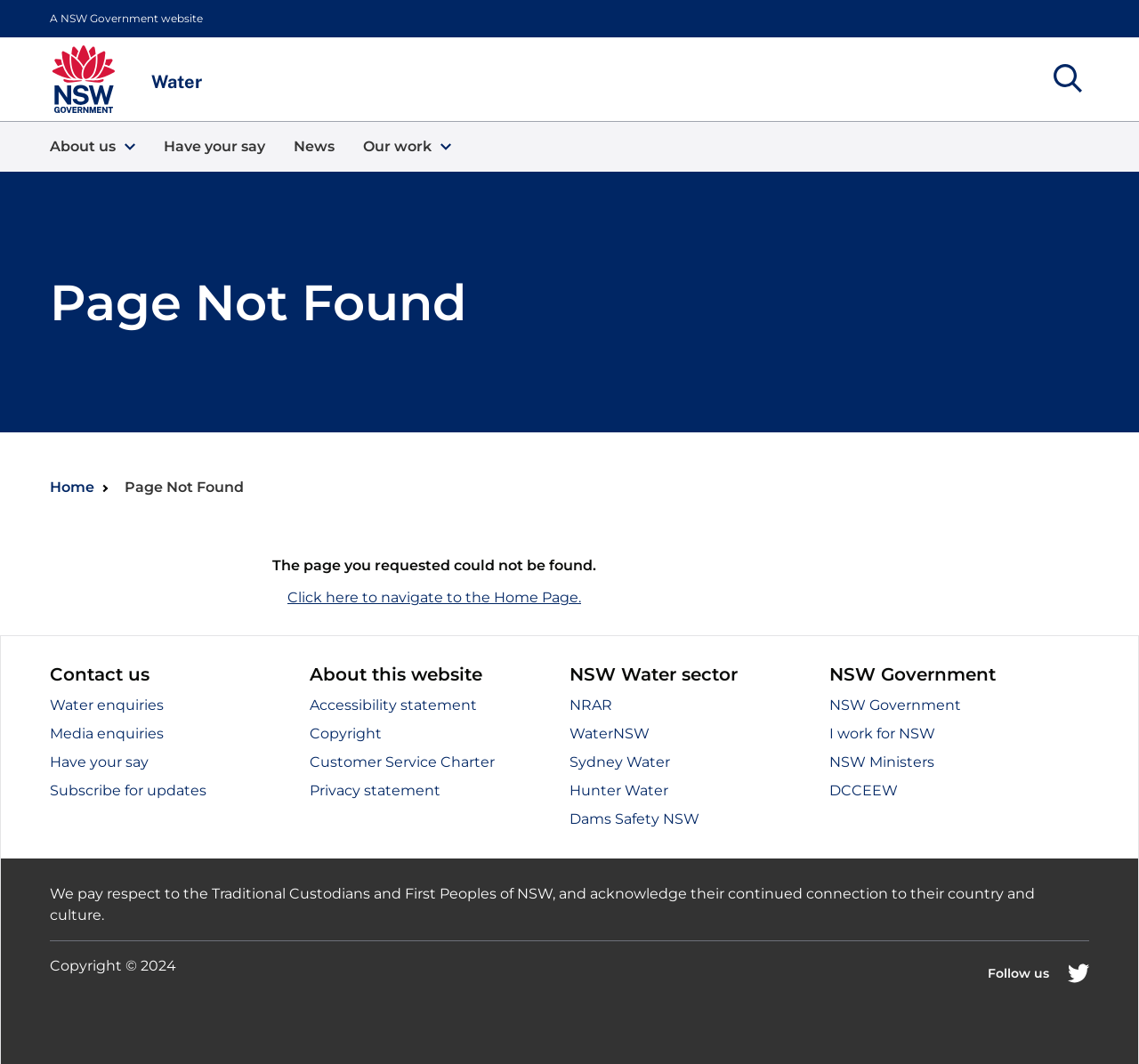What is the main navigation menu?
Answer the question with a detailed and thorough explanation.

The main navigation menu is located at the top of the webpage and contains links to various sections of the website, including 'About us', 'Have your say', 'News', and 'Our work'.